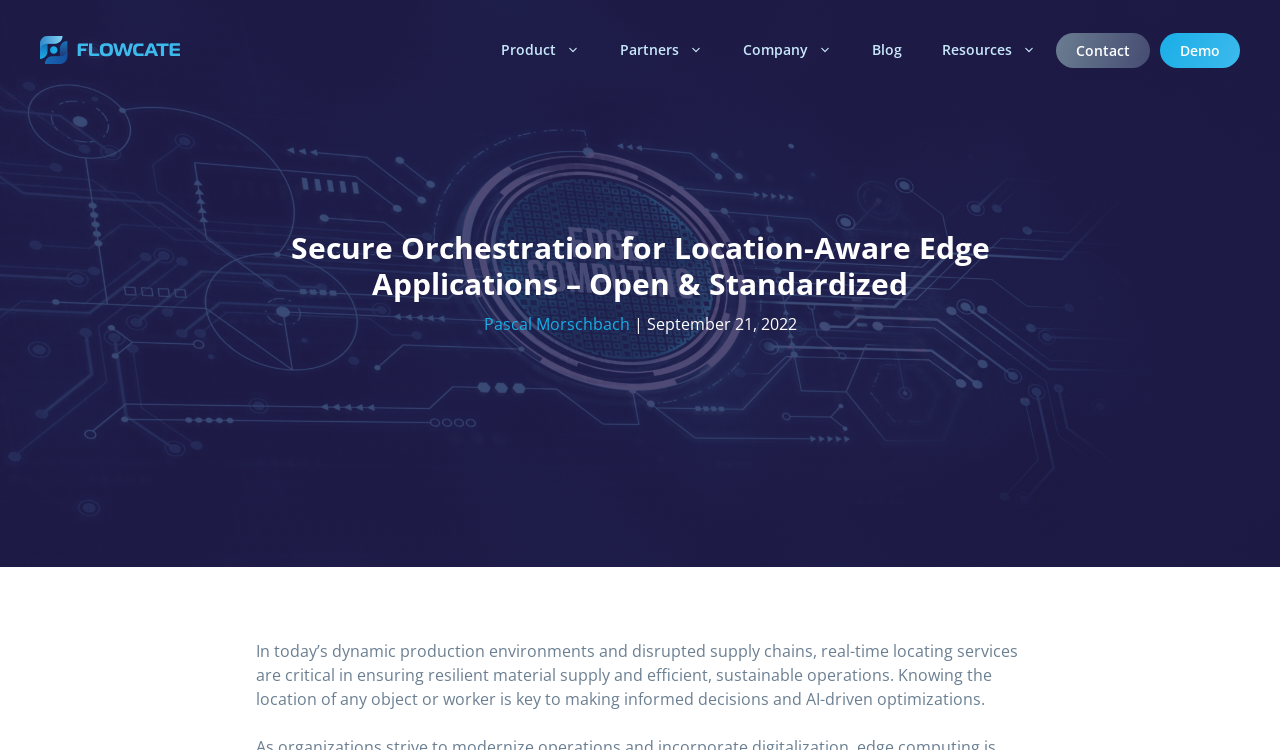Write an exhaustive caption that covers the webpage's main aspects.

The webpage appears to be a blog or article page from Flowcate, a company that provides secure orchestration for location-aware edge applications. At the top of the page, there is a banner with the company name "Flowcate" and a navigation menu with links to various sections of the website, including "Product", "Partners", "Company", "Blog", "Resources", "Contact", and "Demo".

Below the navigation menu, there is a prominent heading that reads "Secure Orchestration for Location-Aware Edge Applications – Open & Standardized". This heading is centered on the page and takes up a significant amount of space.

To the right of the heading, there is a section with a link to the author's name, "Pascal Morschbach", followed by a vertical line and a timestamp "September 21, 2022". This section is positioned near the top-right corner of the page.

The main content of the page is a block of text that starts with "In today’s dynamic production environments and disrupted supply chains, real-time locating services are critical in ensuring resilient material supply and efficient, sustainable operations." This text is positioned below the heading and takes up most of the page's width.

There is no prominent image on the page, but there is a small image of the Flowcate logo in the top-left corner, which is part of the banner. Overall, the page has a clean and simple layout, with a focus on the main content and minimal visual distractions.